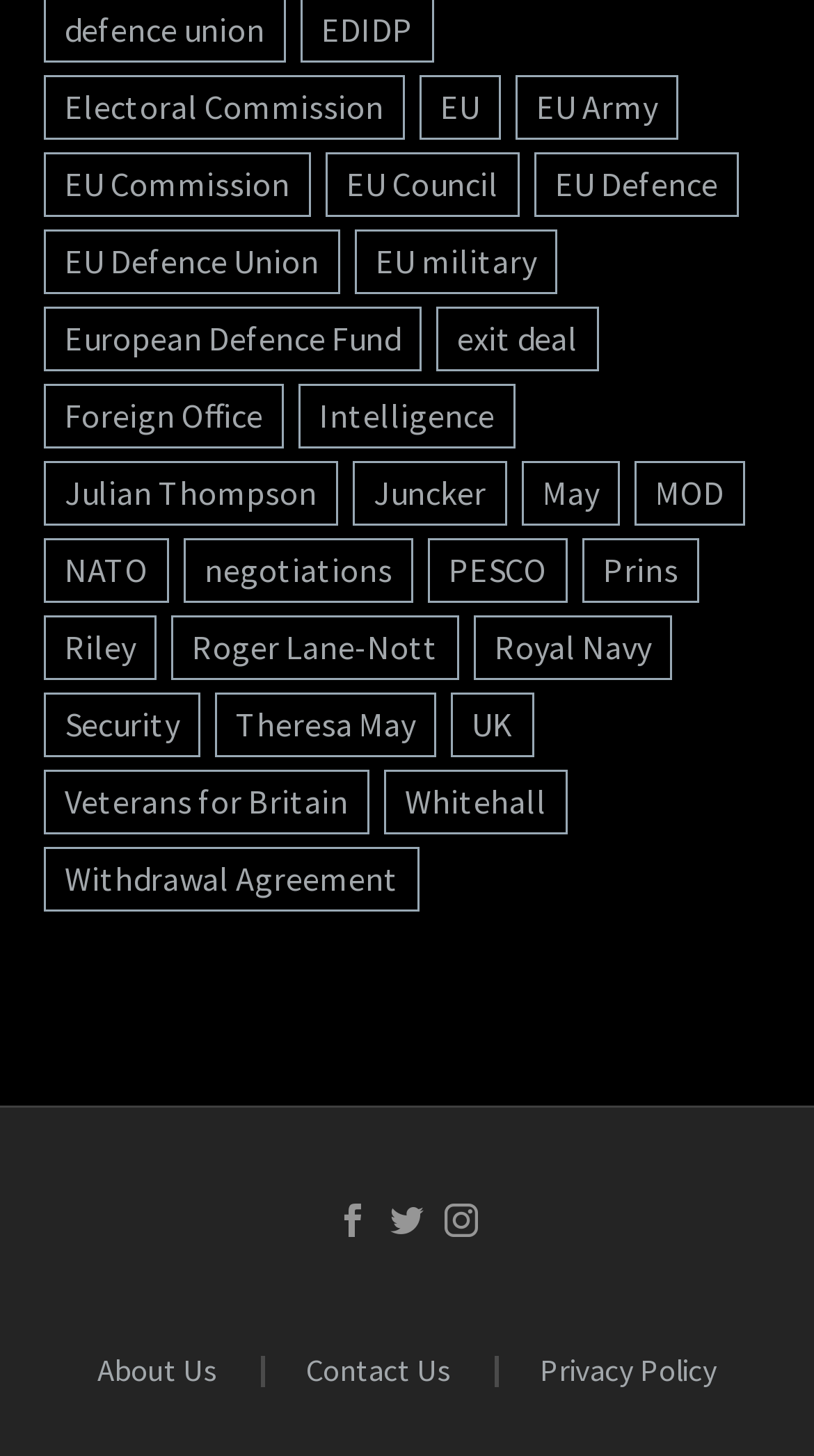Predict the bounding box coordinates of the area that should be clicked to accomplish the following instruction: "View Theresa May". The bounding box coordinates should consist of four float numbers between 0 and 1, i.e., [left, top, right, bottom].

[0.264, 0.476, 0.536, 0.52]